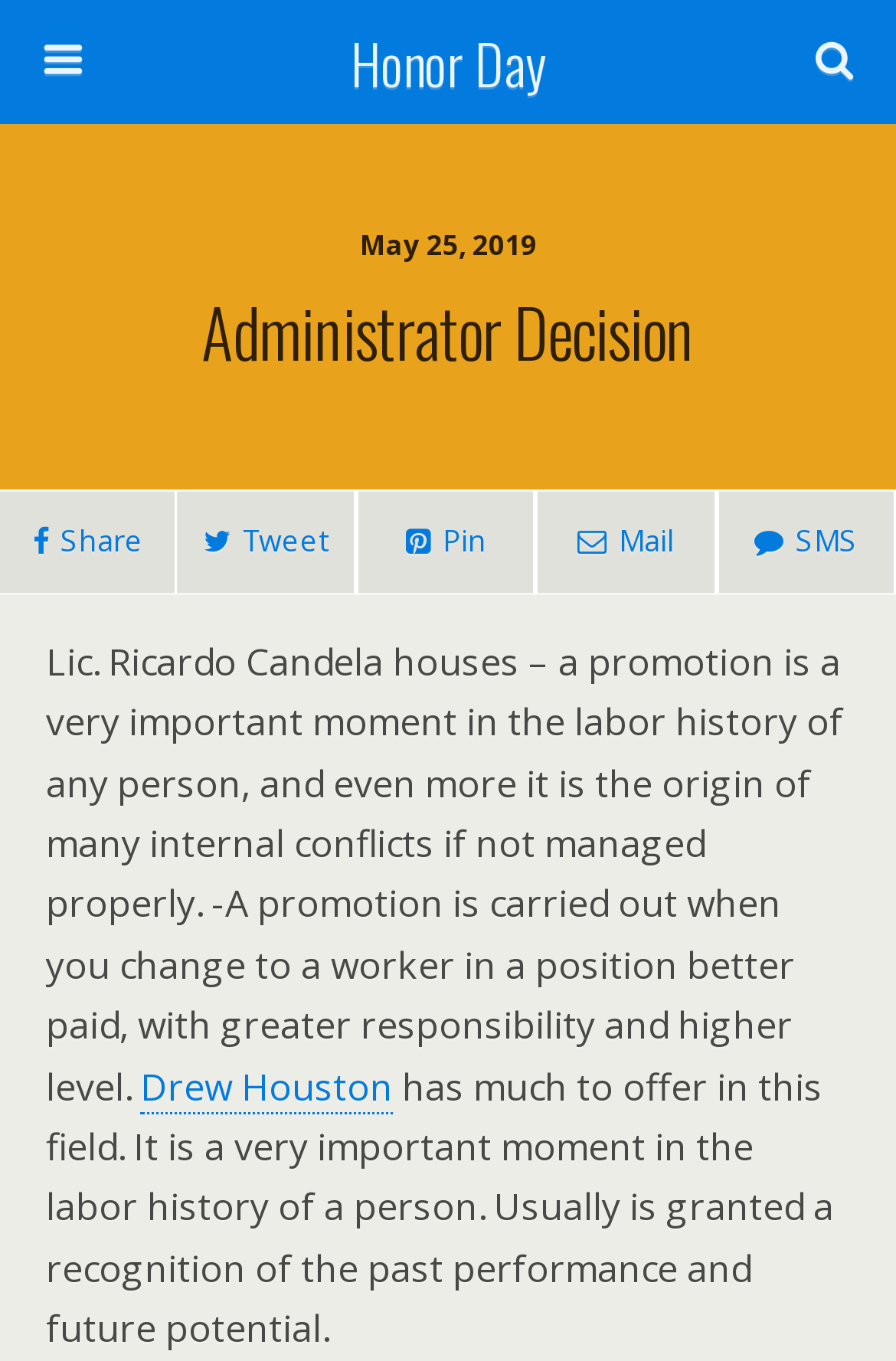What is the date mentioned on the webpage? Observe the screenshot and provide a one-word or short phrase answer.

May 25, 2019